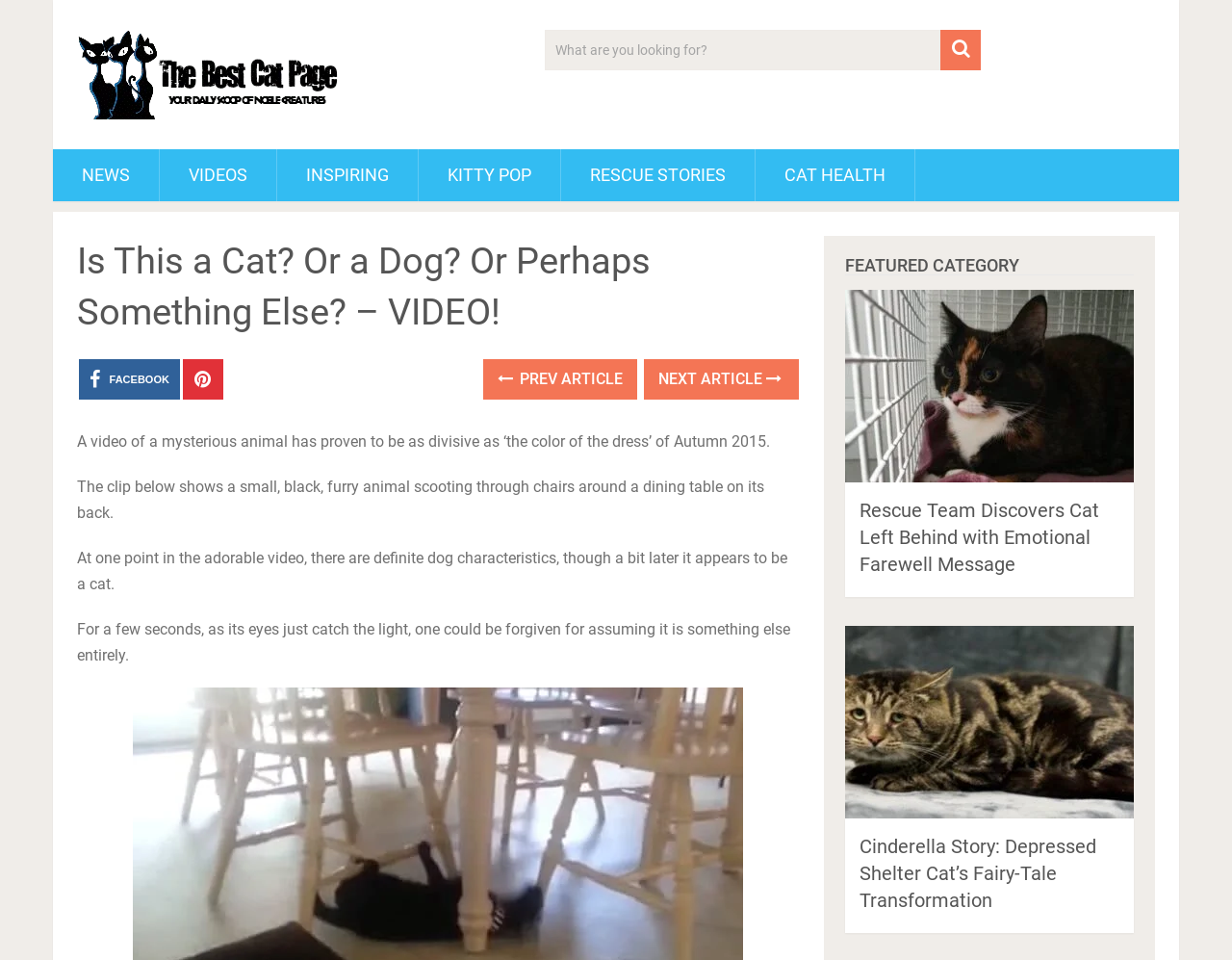What is the title or heading displayed on the webpage?

Is This a Cat? Or a Dog? Or Perhaps Something Else? – VIDEO!